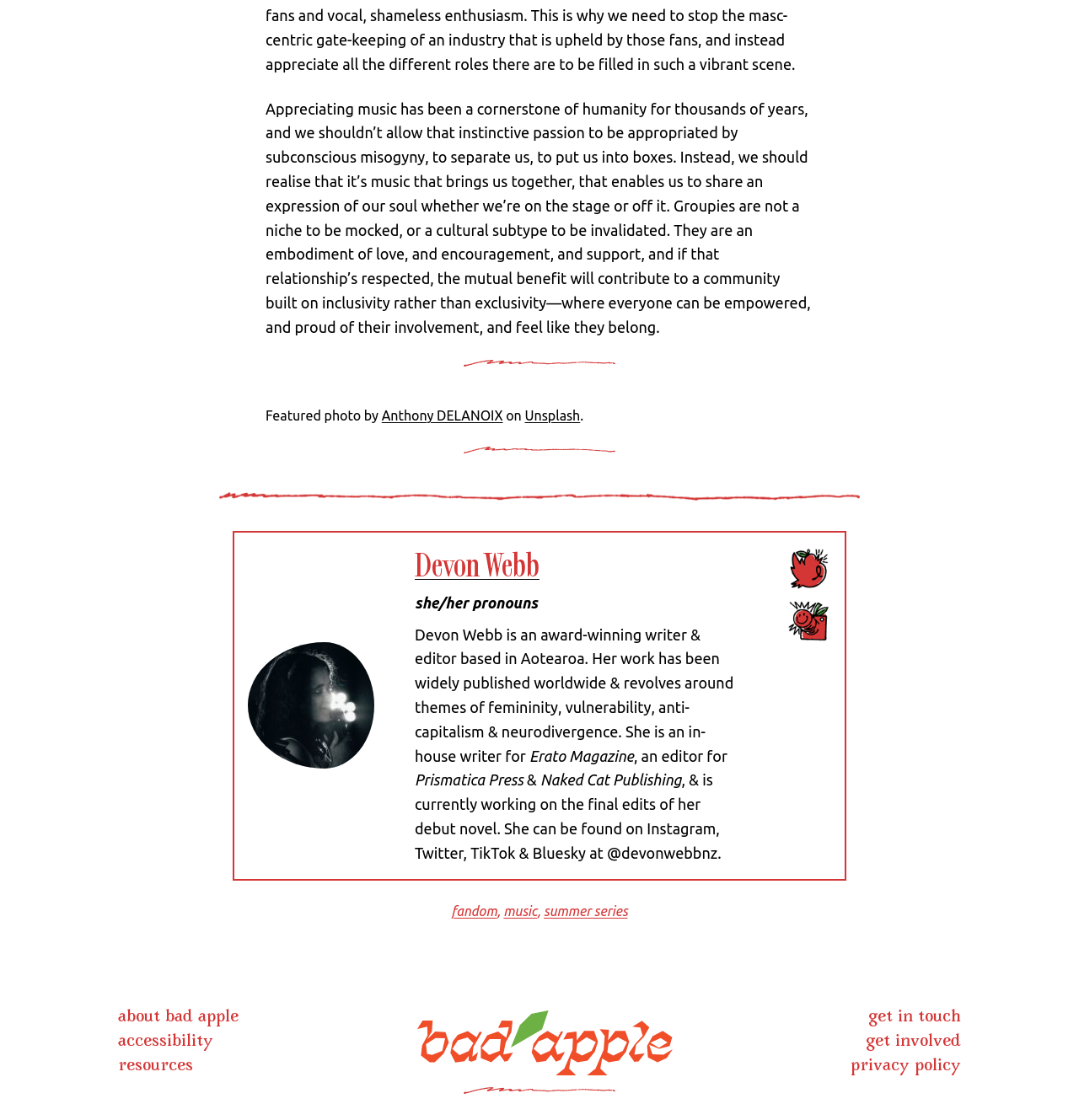Respond with a single word or phrase to the following question: What is the name of the magazine?

Erato Magazine